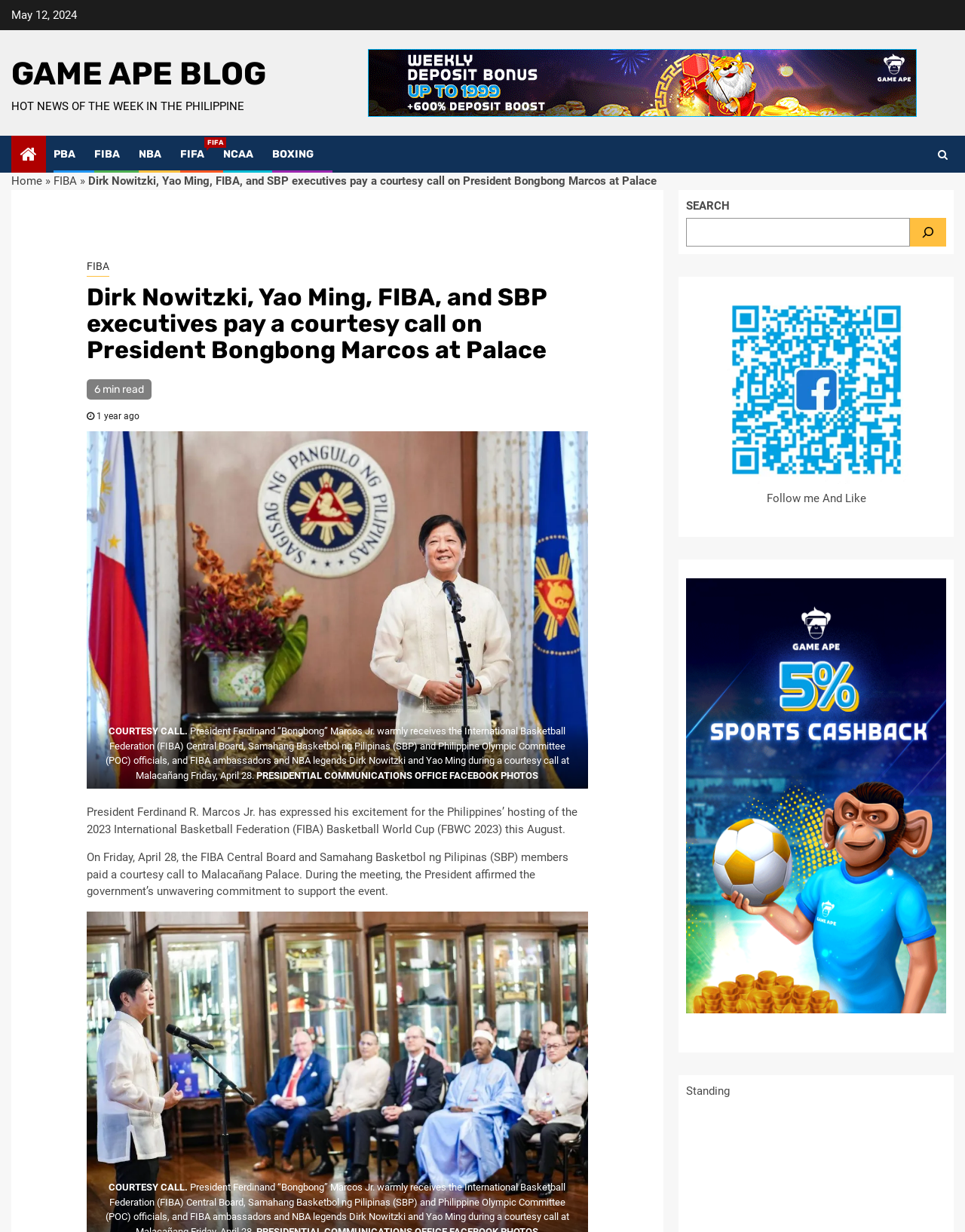Identify and provide the main heading of the webpage.

Dirk Nowitzki, Yao Ming, FIBA, and SBP executives pay a courtesy call on President Bongbong Marcos at Palace